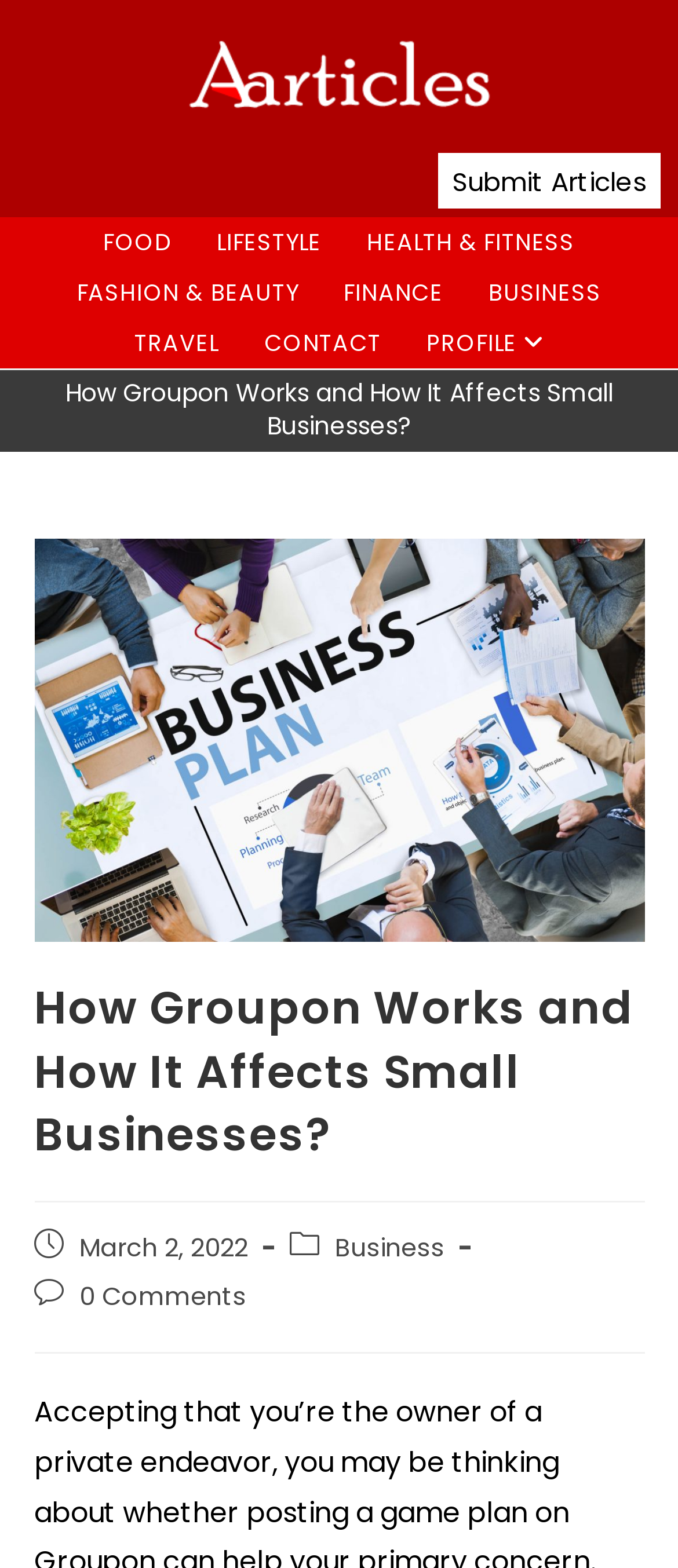Extract the bounding box coordinates for the HTML element that matches this description: "Fashion & Beauty". The coordinates should be four float numbers between 0 and 1, i.e., [left, top, right, bottom].

[0.085, 0.176, 0.469, 0.199]